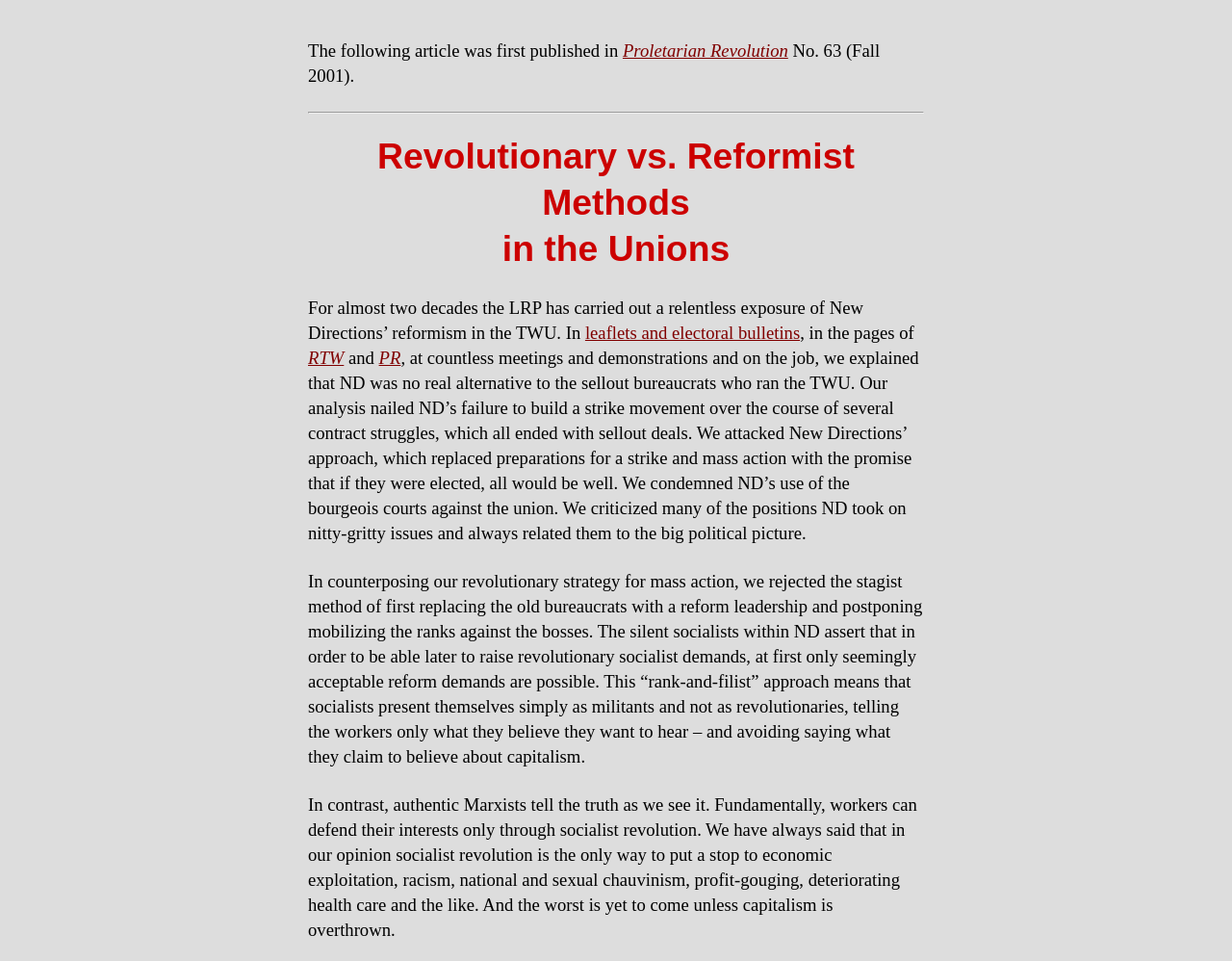Respond to the question below with a single word or phrase: What is the issue number of the publication?

No. 63